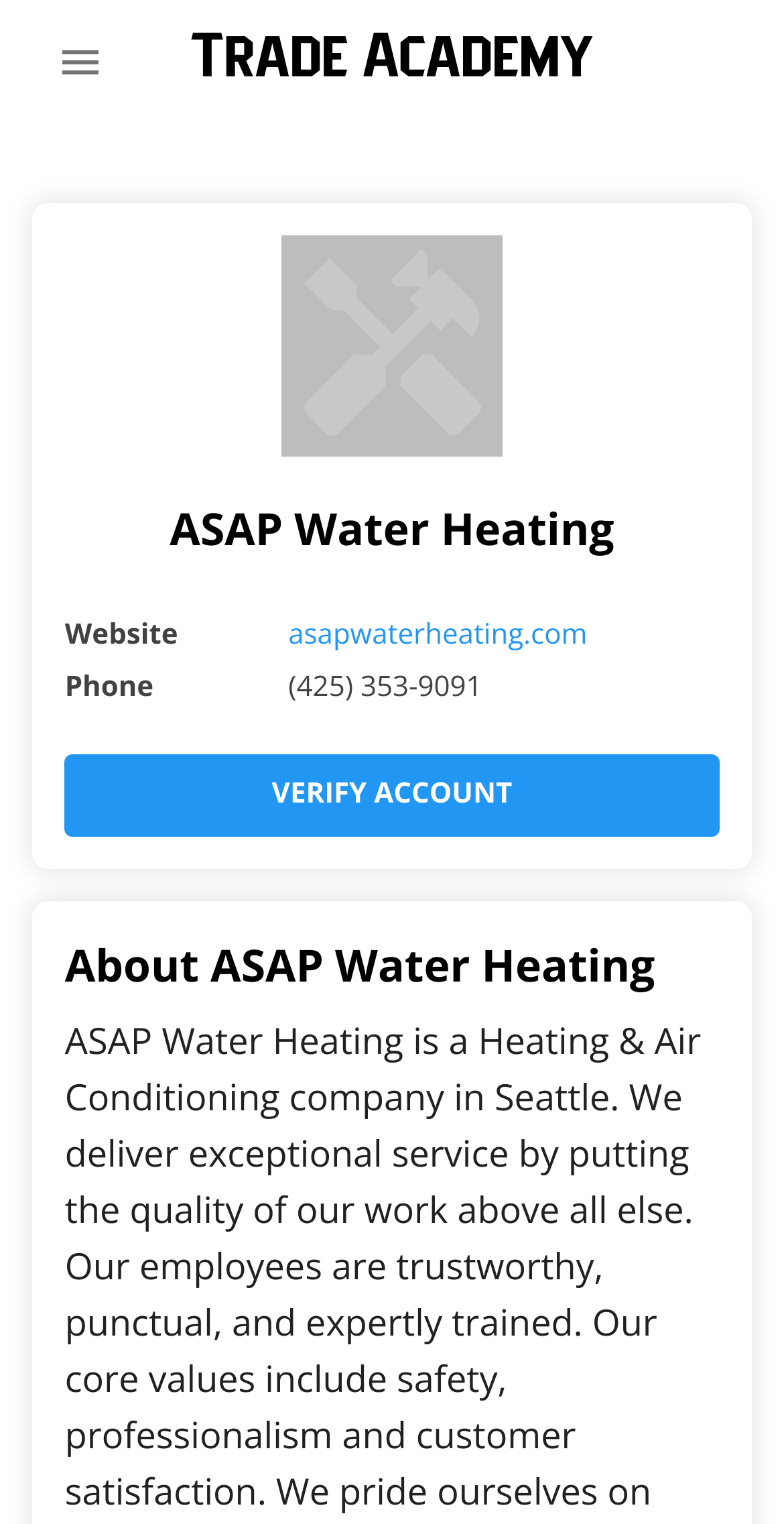What is the phone number of the company?
Ensure your answer is thorough and detailed.

The phone number can be found in the StaticText element which is '(425) 353-9091' and is located below the 'Phone' label.